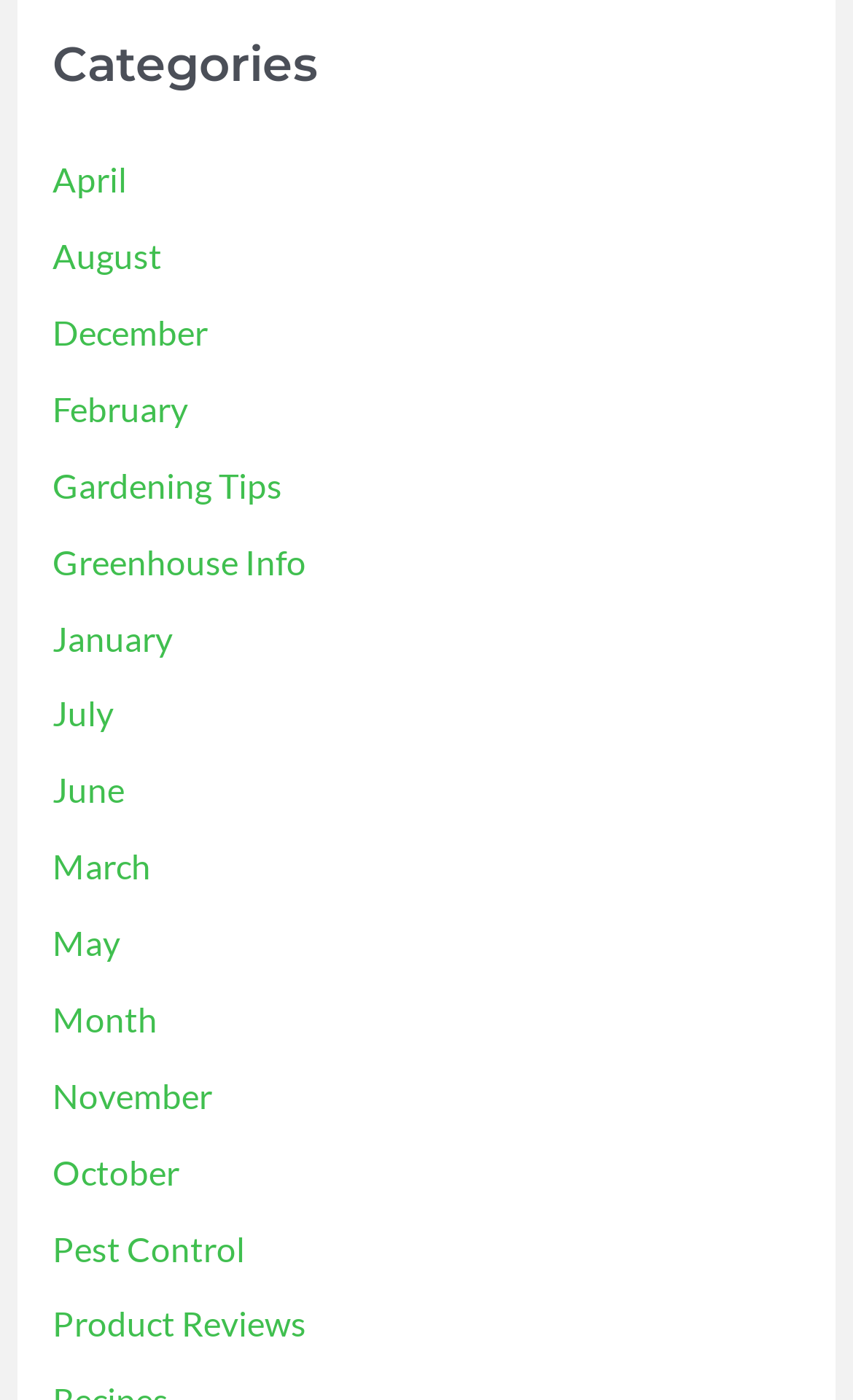Please specify the bounding box coordinates of the area that should be clicked to accomplish the following instruction: "explore November category". The coordinates should consist of four float numbers between 0 and 1, i.e., [left, top, right, bottom].

[0.061, 0.768, 0.248, 0.797]